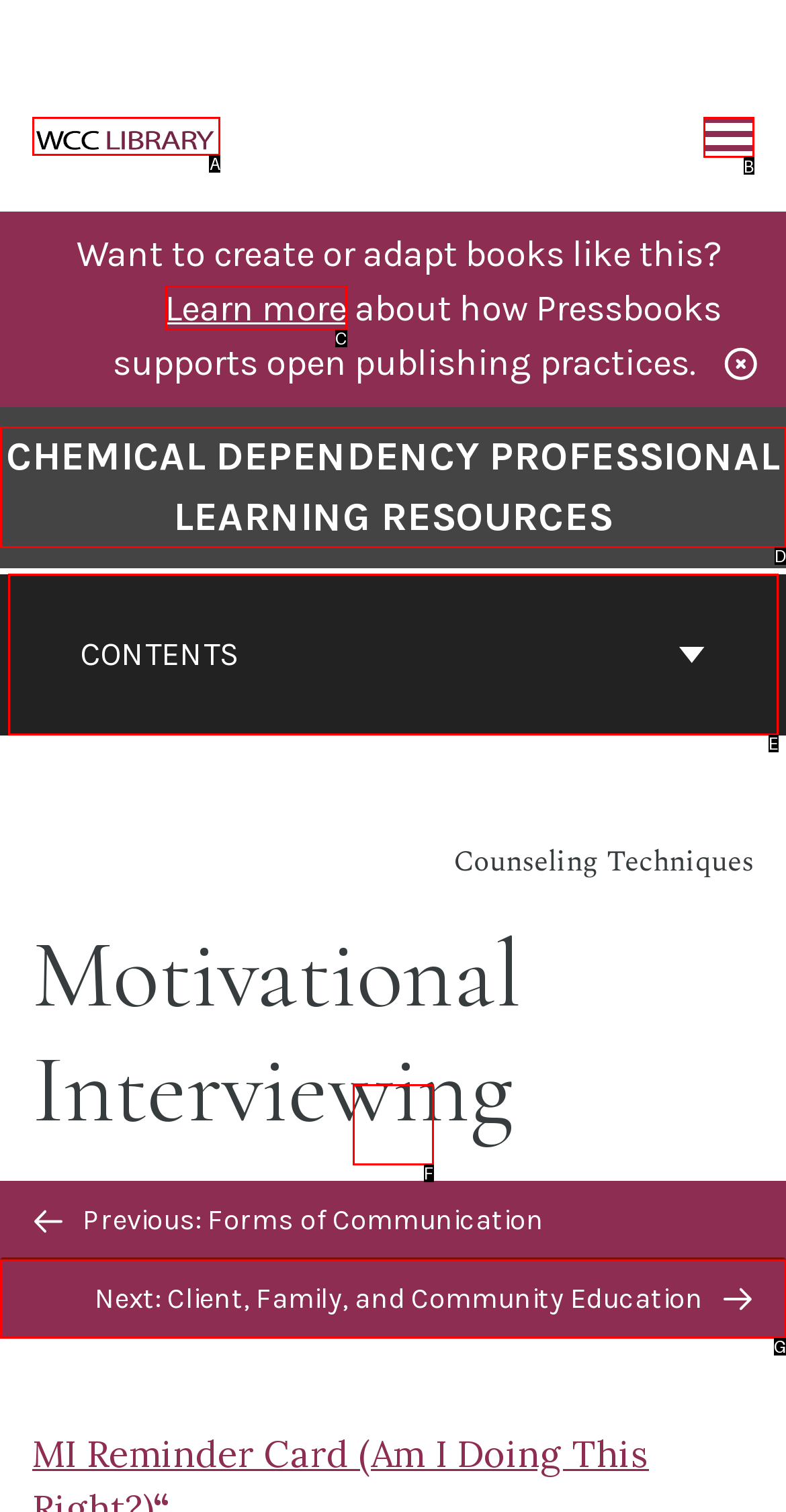Looking at the description: Contents, identify which option is the best match and respond directly with the letter of that option.

E